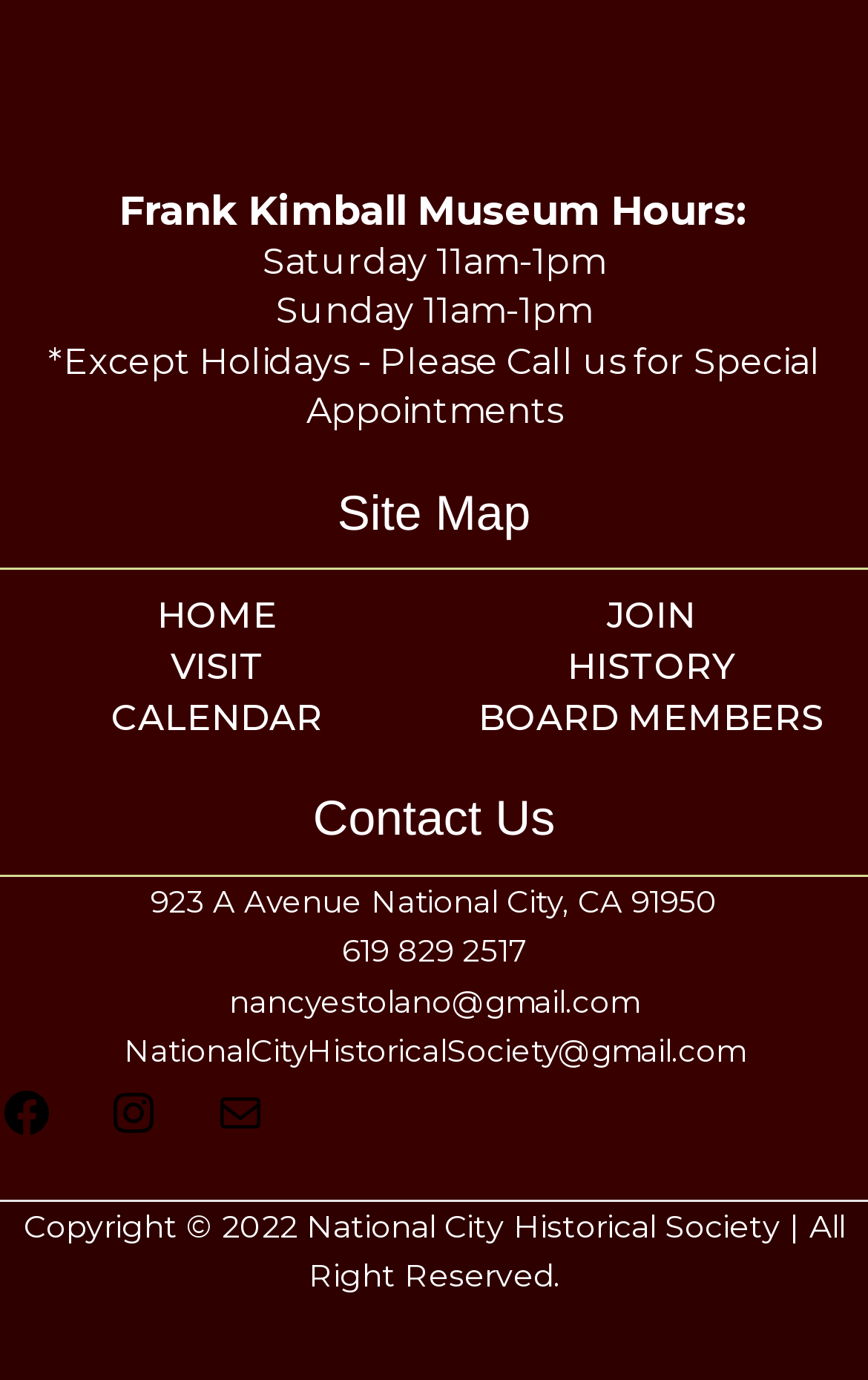Using the information in the image, give a detailed answer to the following question: What is the email address of Nancy Estolano?

I found the email address by looking at the 'Footer Widget 3' section, where it says 'Contact Us' and lists the email address as 'nancyestolano@gmail.com'.